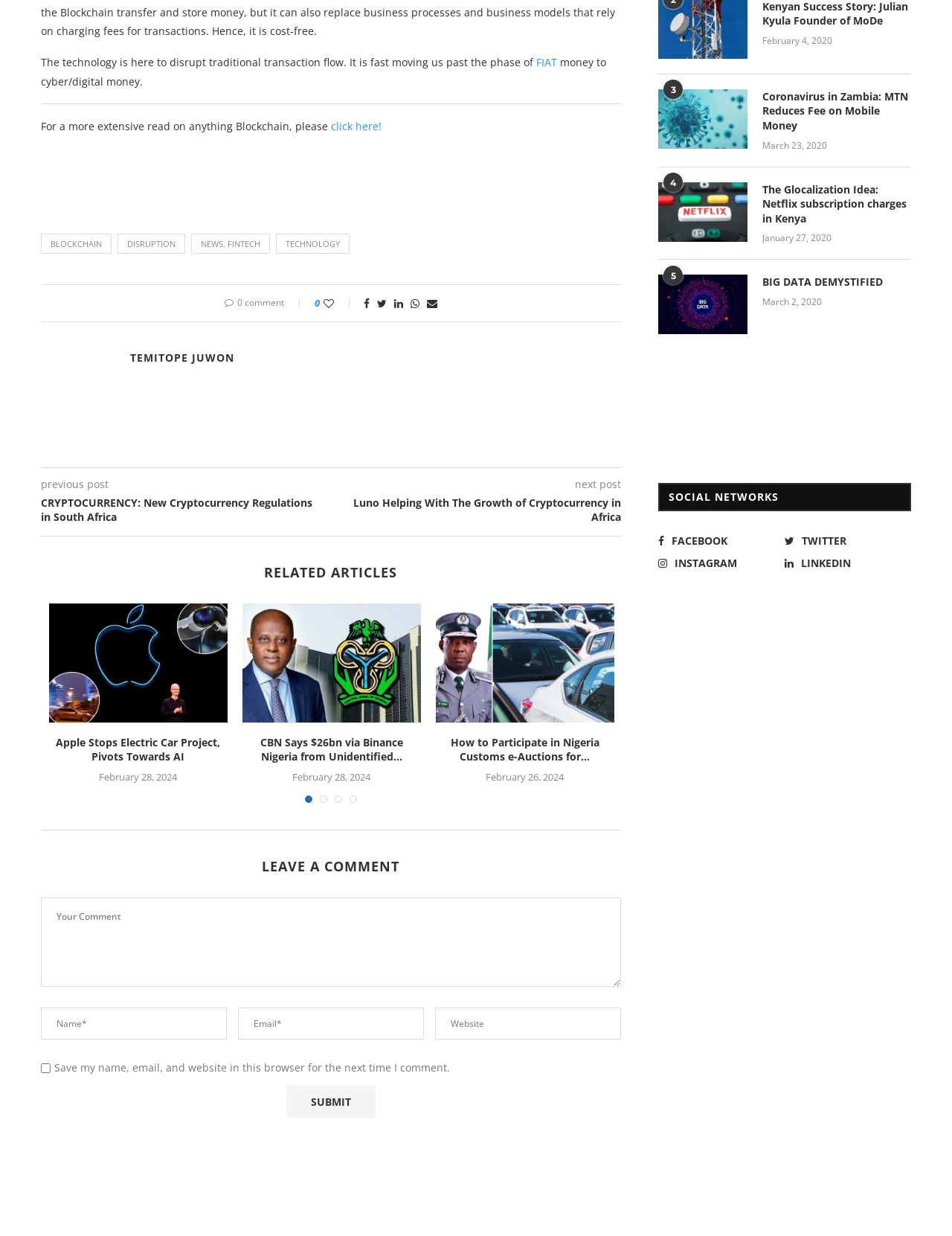Answer this question in one word or a short phrase: What is the topic of the article?

Blockchain